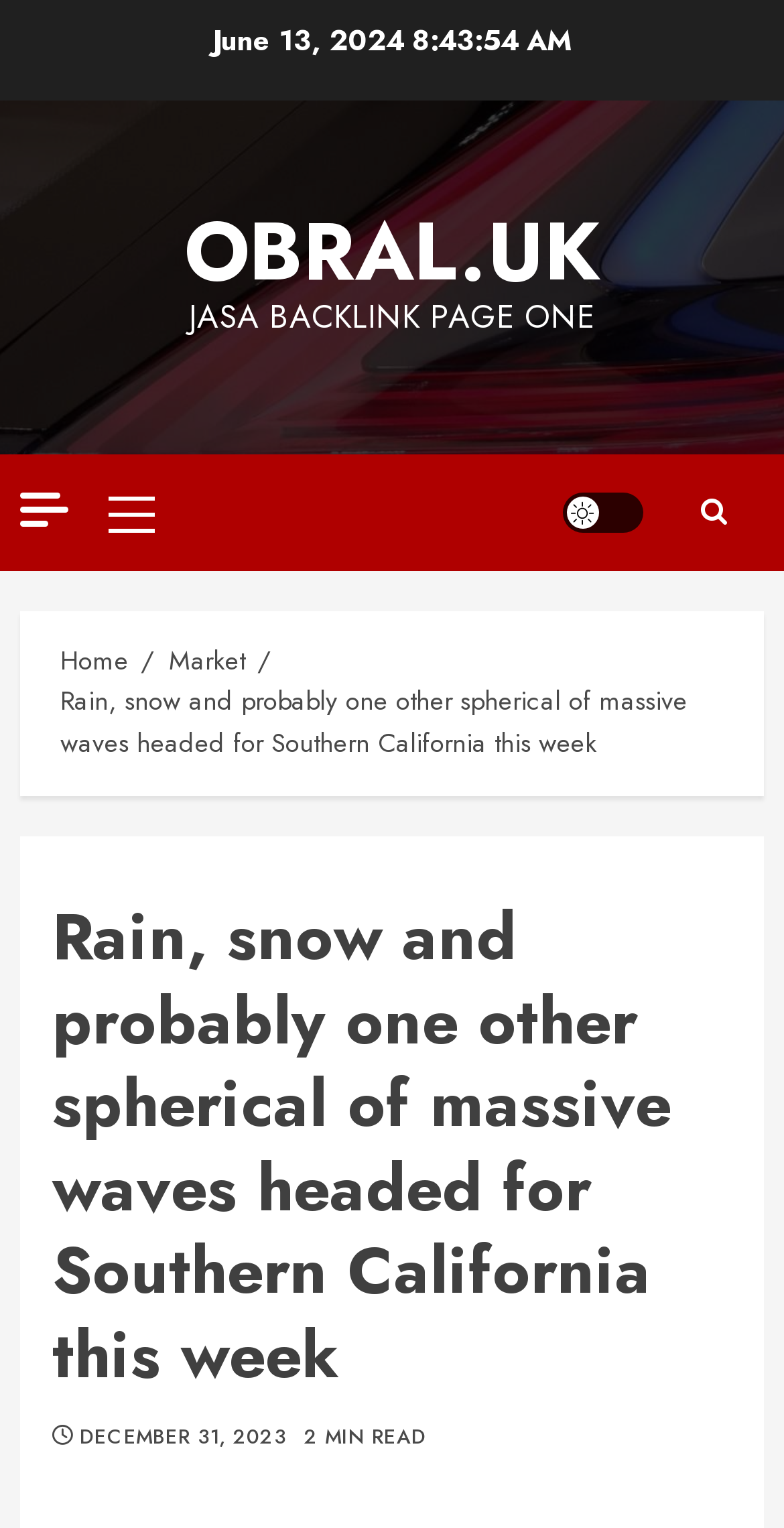What is the category of the article?
Based on the image, give a one-word or short phrase answer.

Market